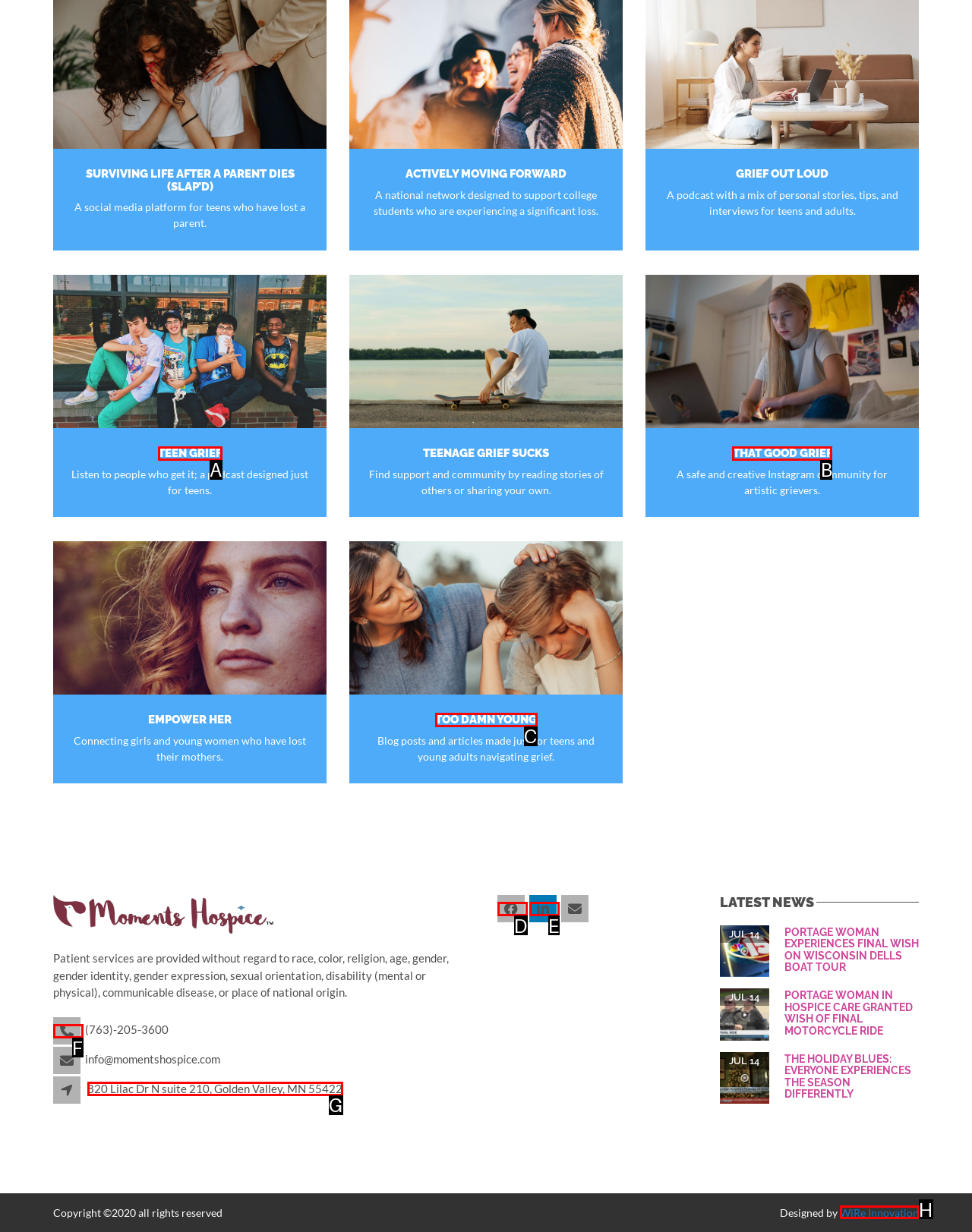Which UI element matches this description: WiRe Innovation?
Reply with the letter of the correct option directly.

H